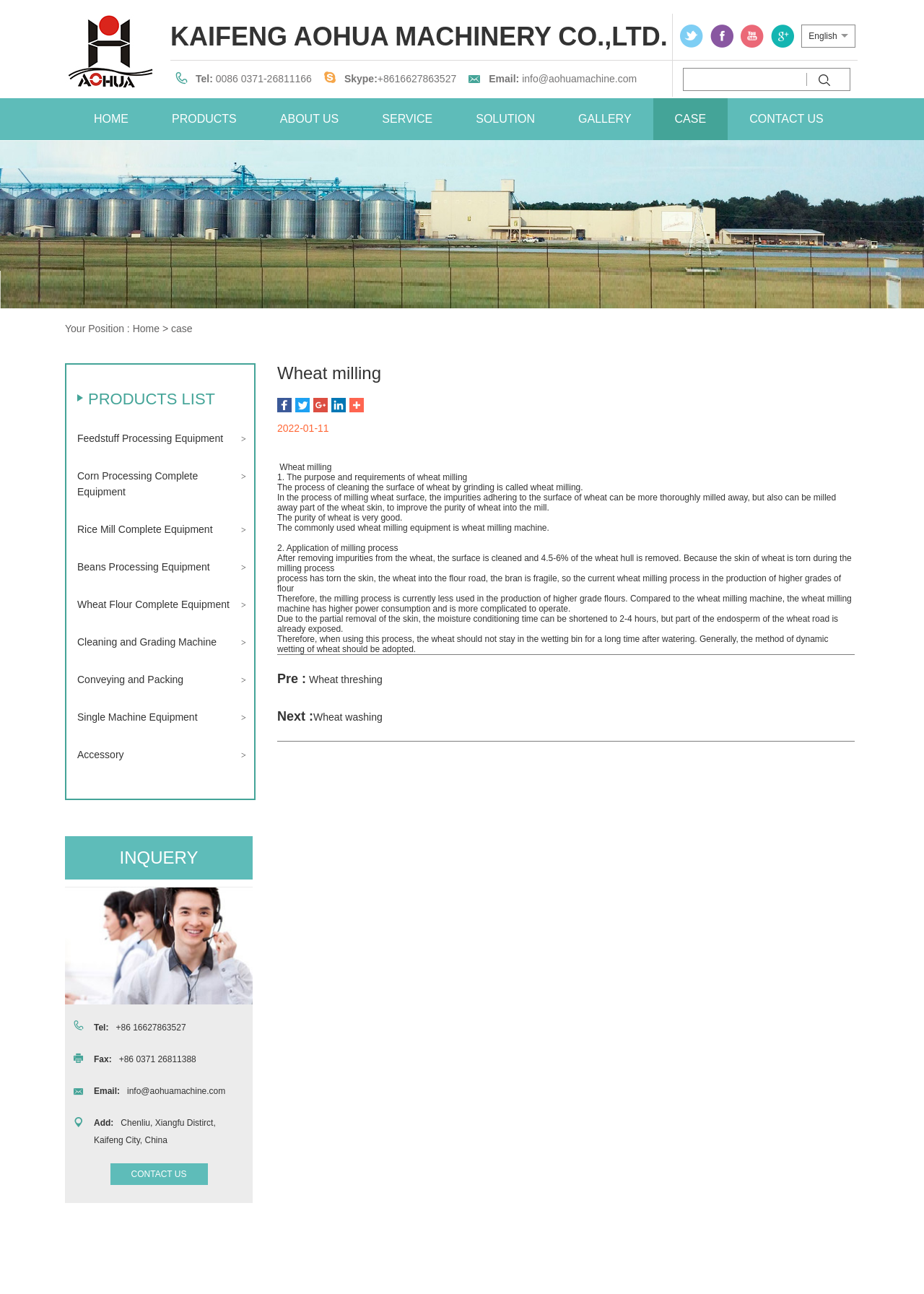Using the provided element description: "contact us", determine the bounding box coordinates of the corresponding UI element in the screenshot.

[0.119, 0.899, 0.225, 0.916]